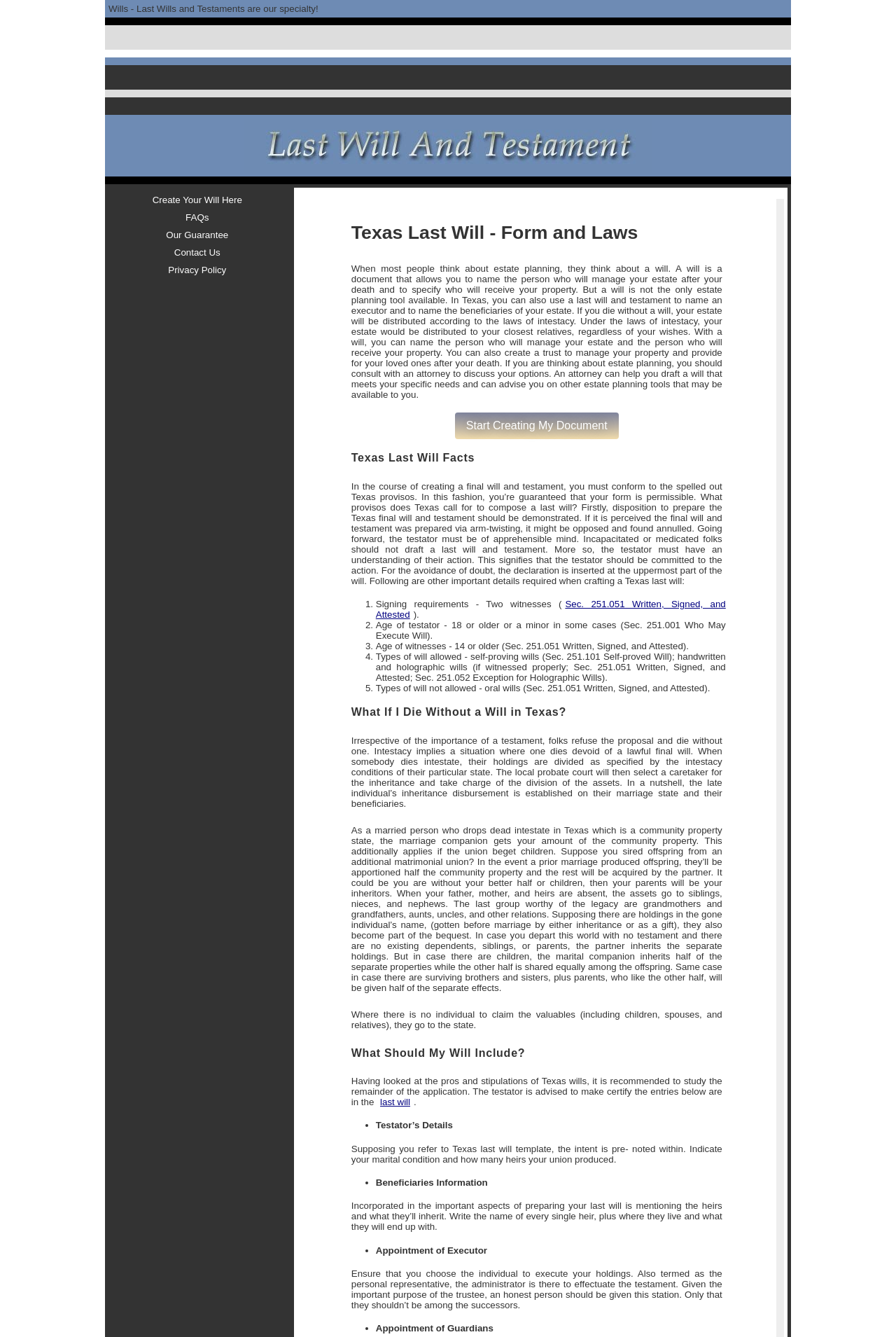What type of will is not allowed in Texas?
Please answer the question with a single word or phrase, referencing the image.

Oral wills